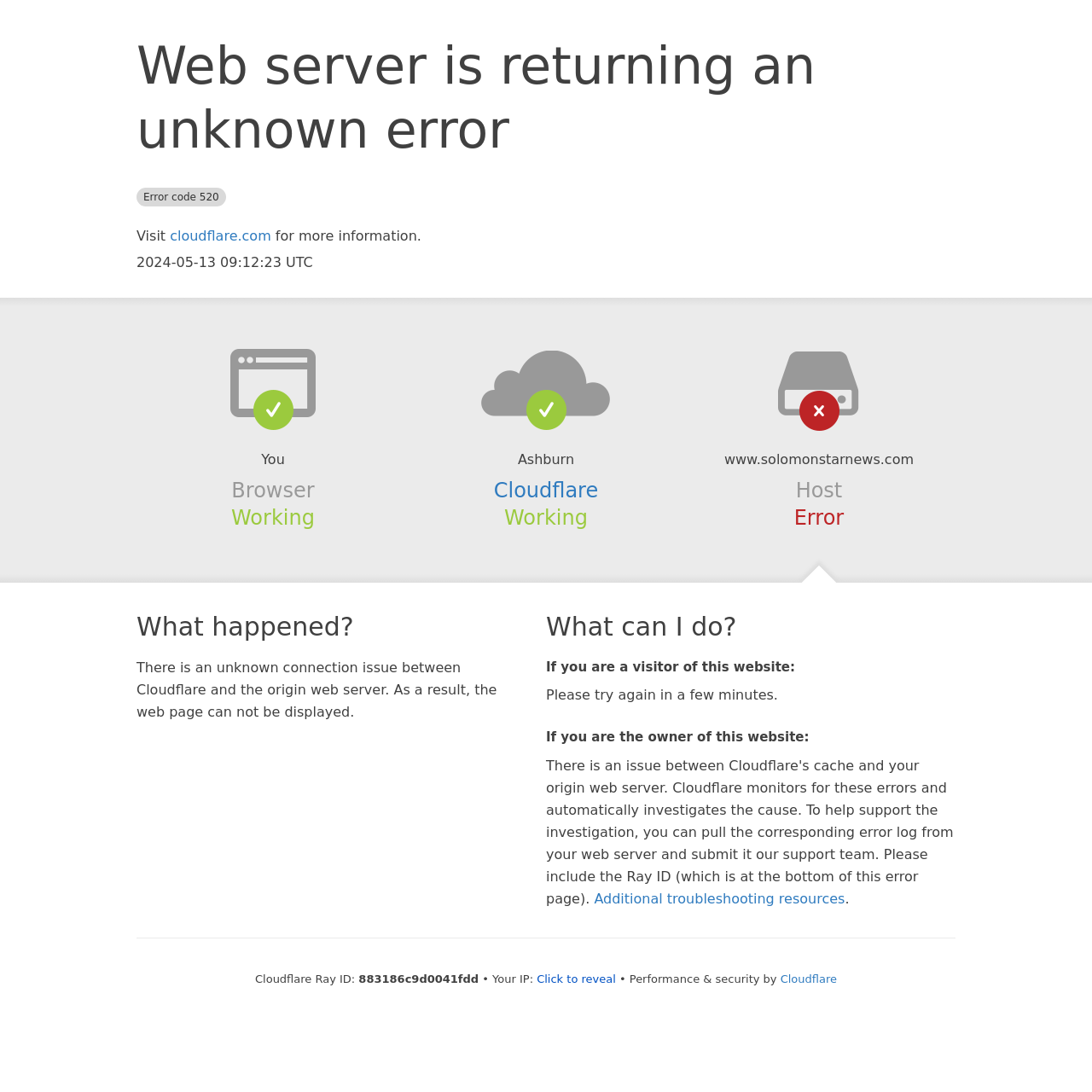What is the location of the browser?
Kindly answer the question with as much detail as you can.

The location of the browser is mentioned as 'Ashburn' in the static text element below the 'Browser' heading.